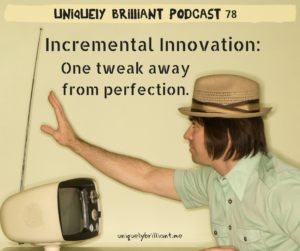Respond with a single word or phrase:
What is the website mentioned at the bottom of the image?

uniquelybrilliant.me